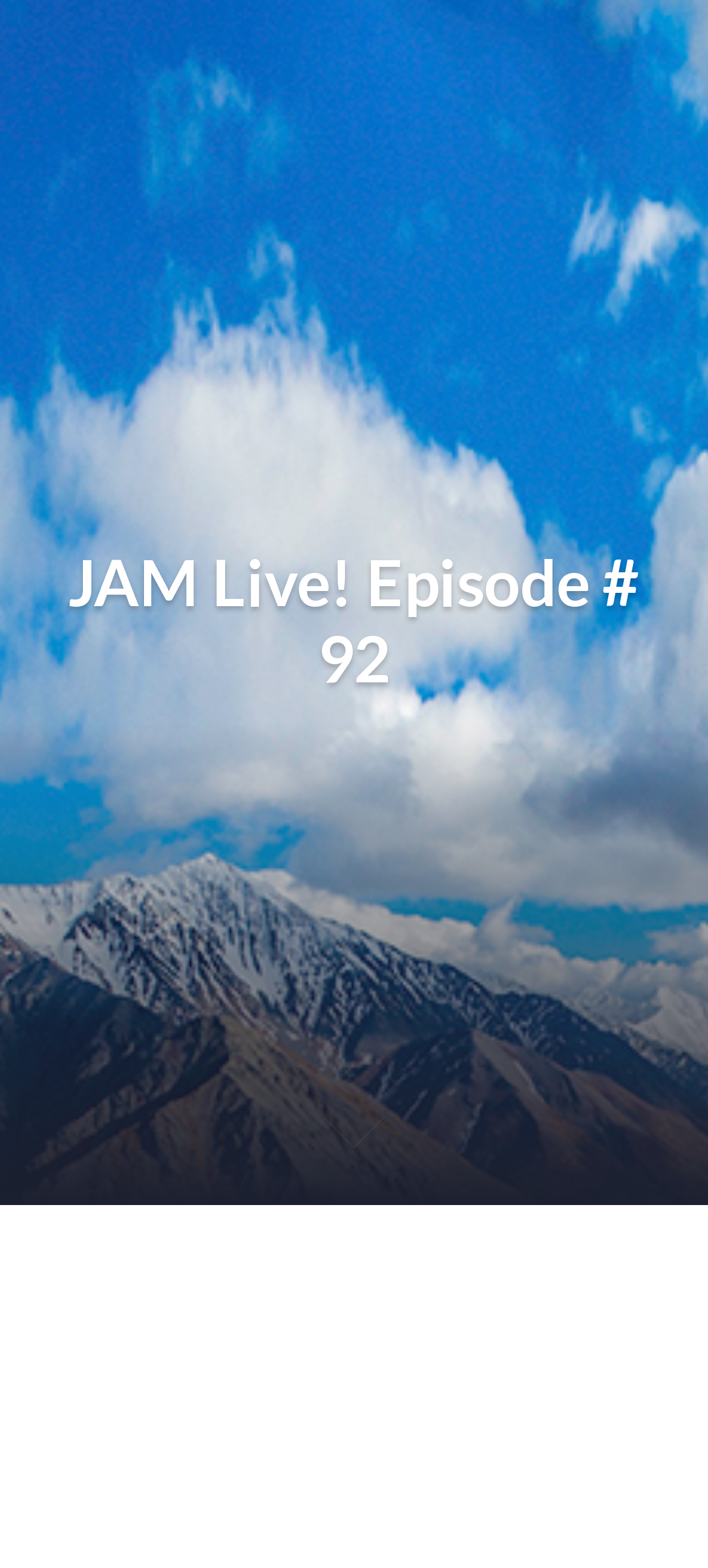What is the purpose of the slider?
Refer to the image and give a detailed response to the question.

I inferred the purpose of the slider by looking at its properties, such as its orientation being horizontal and its value text being '00:00', which suggests that it is used to control the playback time of an audio or video element.